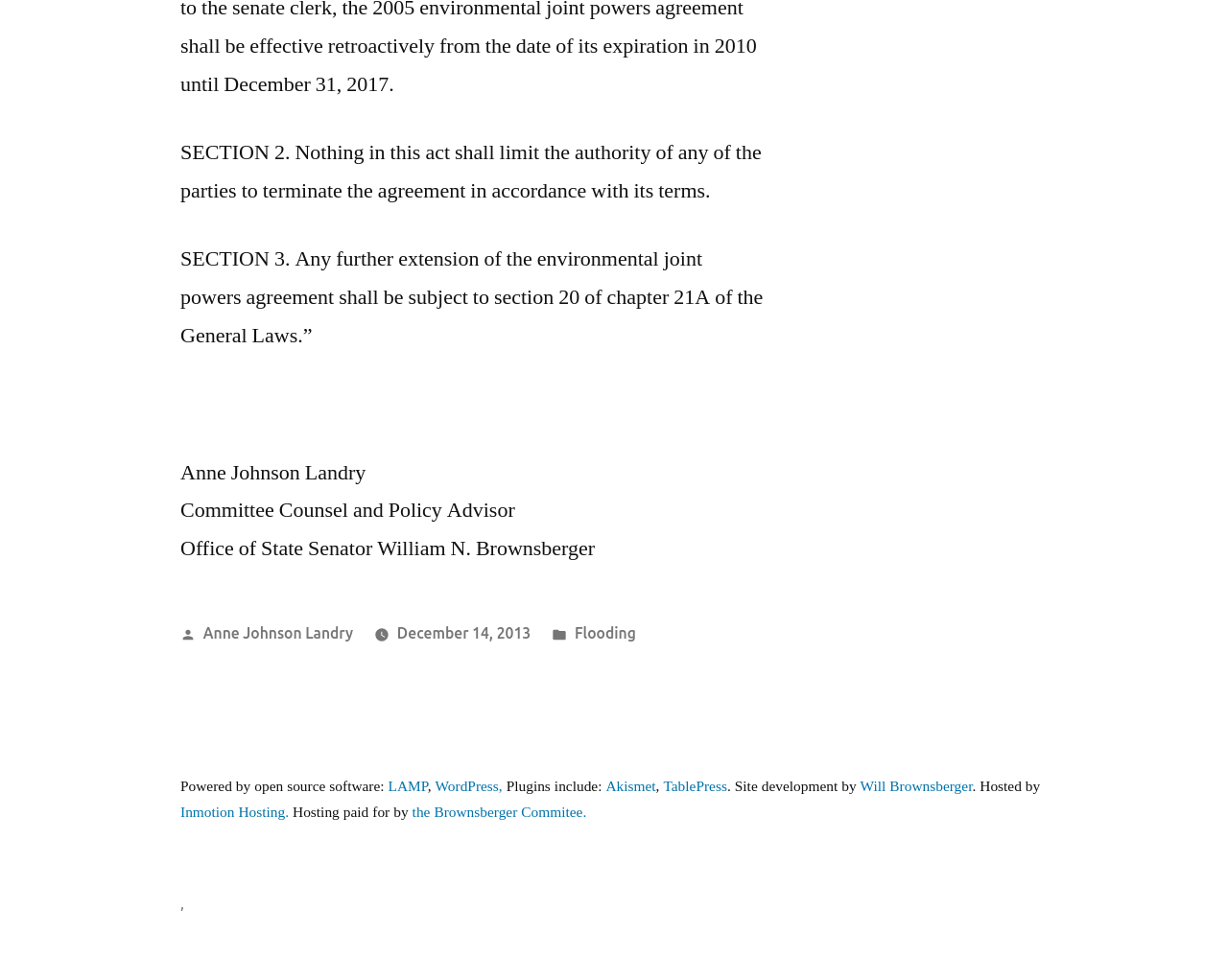What is the name of the committee counsel and policy advisor? Examine the screenshot and reply using just one word or a brief phrase.

Anne Johnson Landry